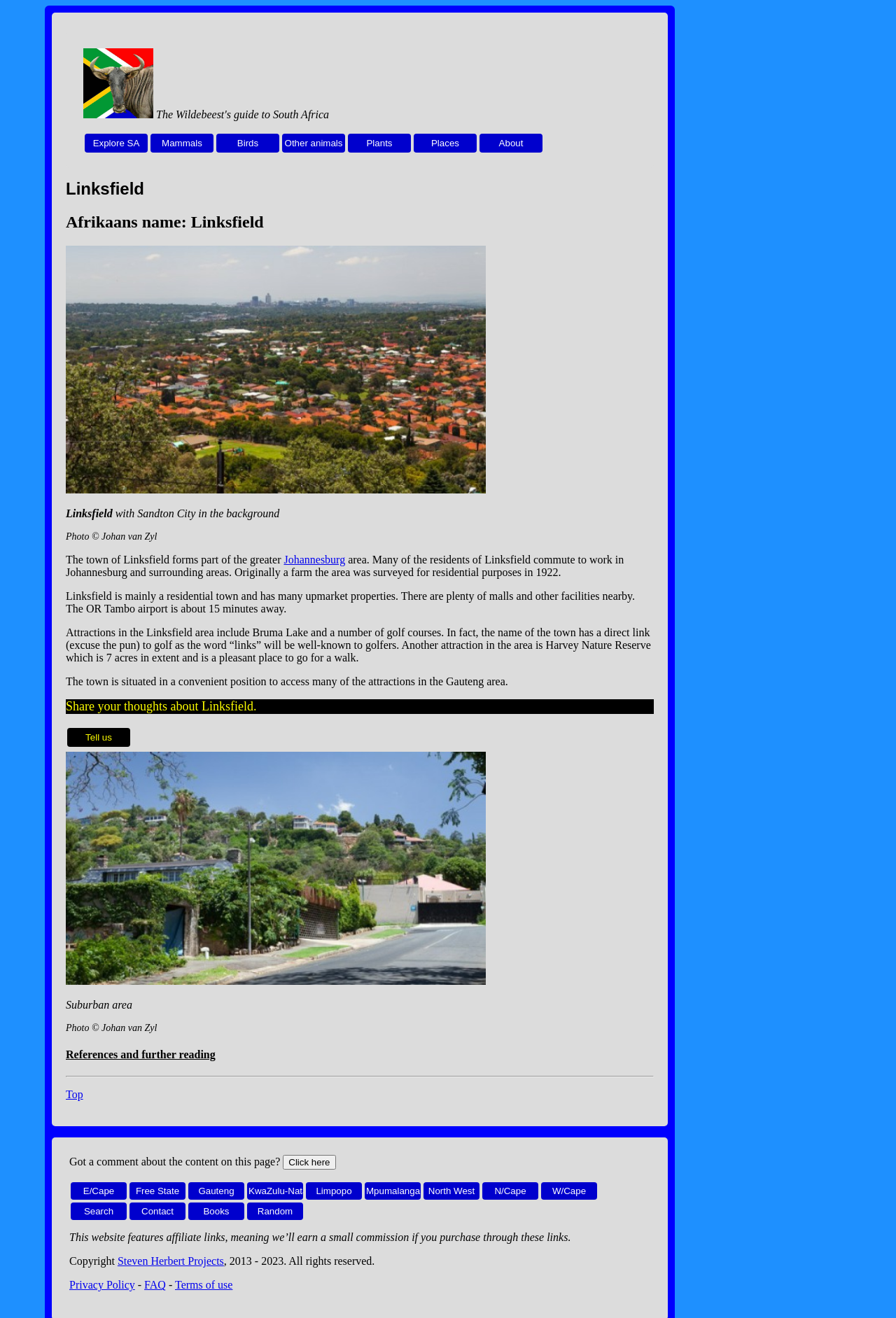Give a one-word or one-phrase response to the question: 
What is the approximate distance from Linksfield to OR Tambo airport?

15 minutes